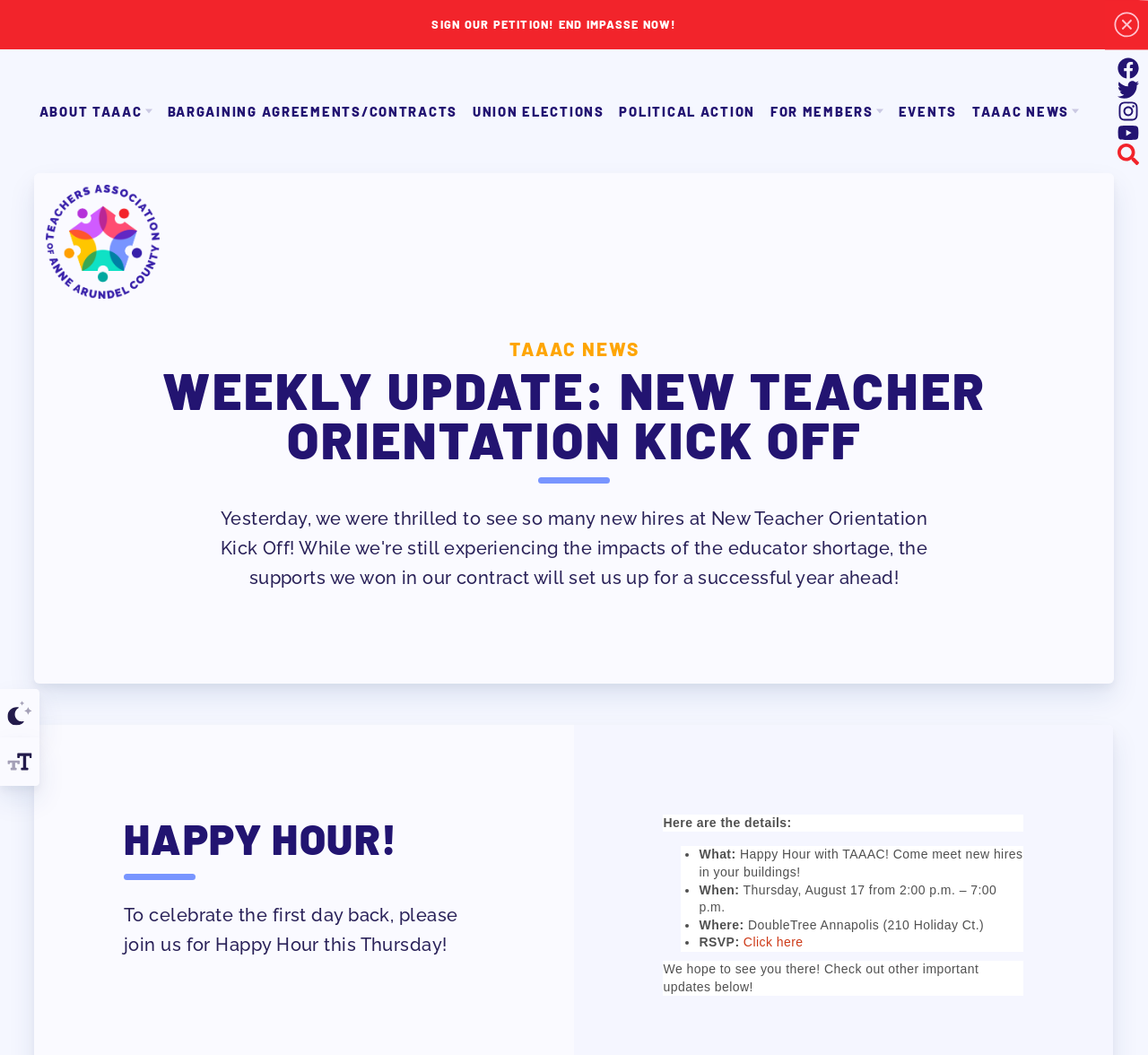Give a one-word or one-phrase response to the question:
What is the name of the organization?

TAAAC